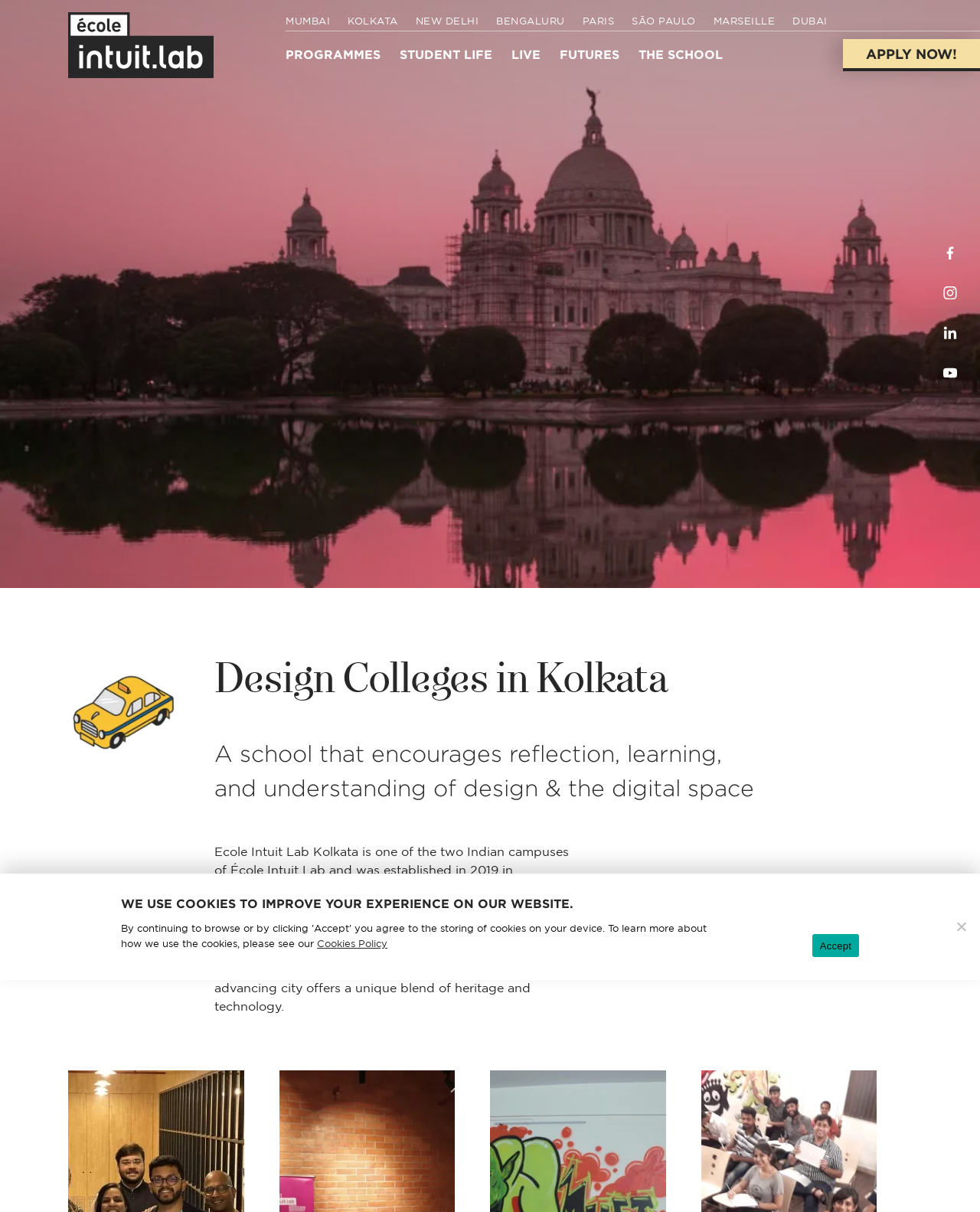Identify the bounding box coordinates for the element that needs to be clicked to fulfill this instruction: "Click the link to learn about the school". Provide the coordinates in the format of four float numbers between 0 and 1: [left, top, right, bottom].

[0.07, 0.01, 0.291, 0.064]